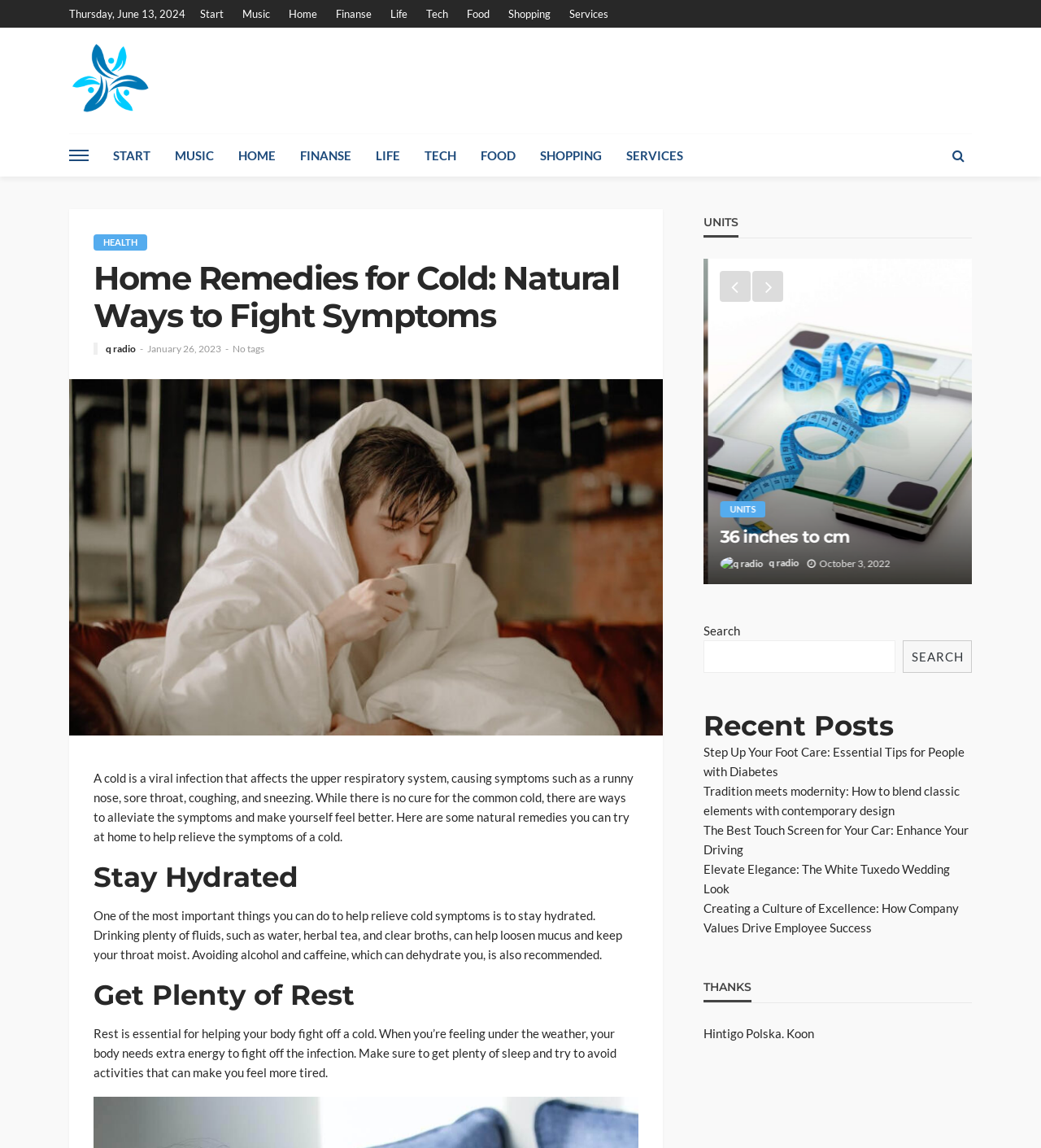Determine the bounding box coordinates of the section to be clicked to follow the instruction: "Read the 'Stay Hydrated' section". The coordinates should be given as four float numbers between 0 and 1, formatted as [left, top, right, bottom].

[0.09, 0.75, 0.613, 0.778]